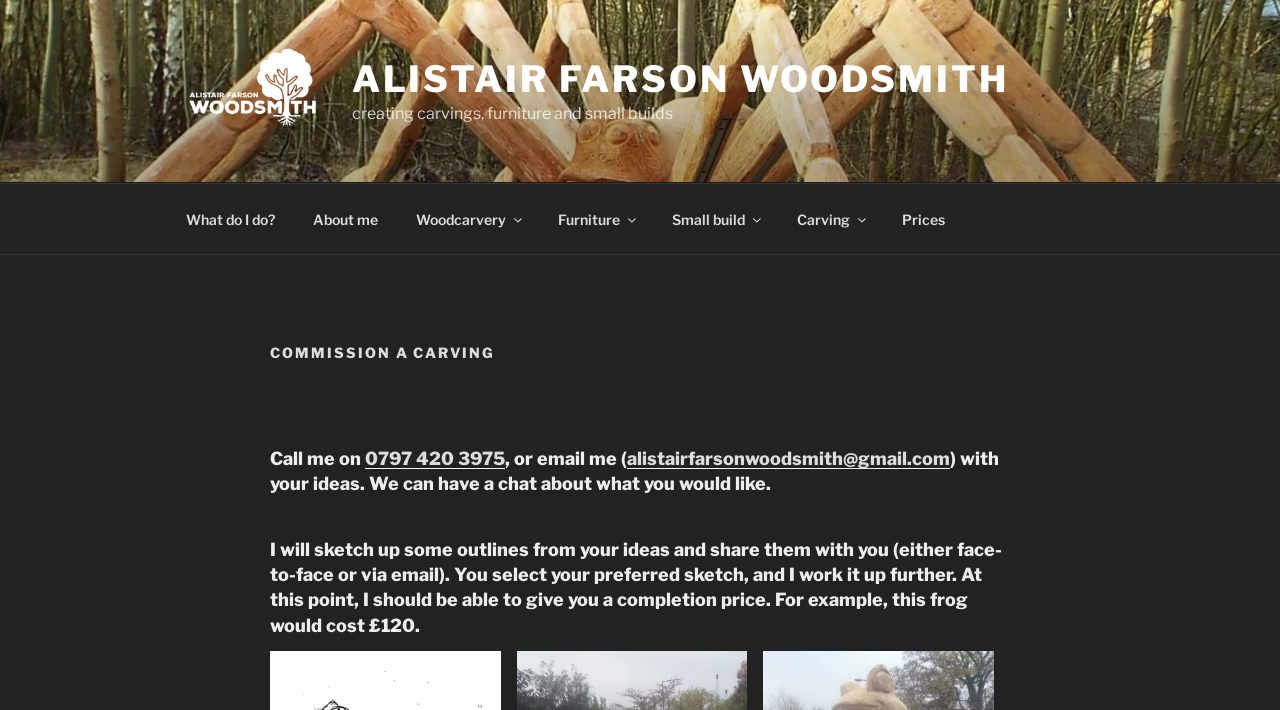Pinpoint the bounding box coordinates of the area that must be clicked to complete this instruction: "Navigate to the About me page".

[0.23, 0.274, 0.309, 0.343]